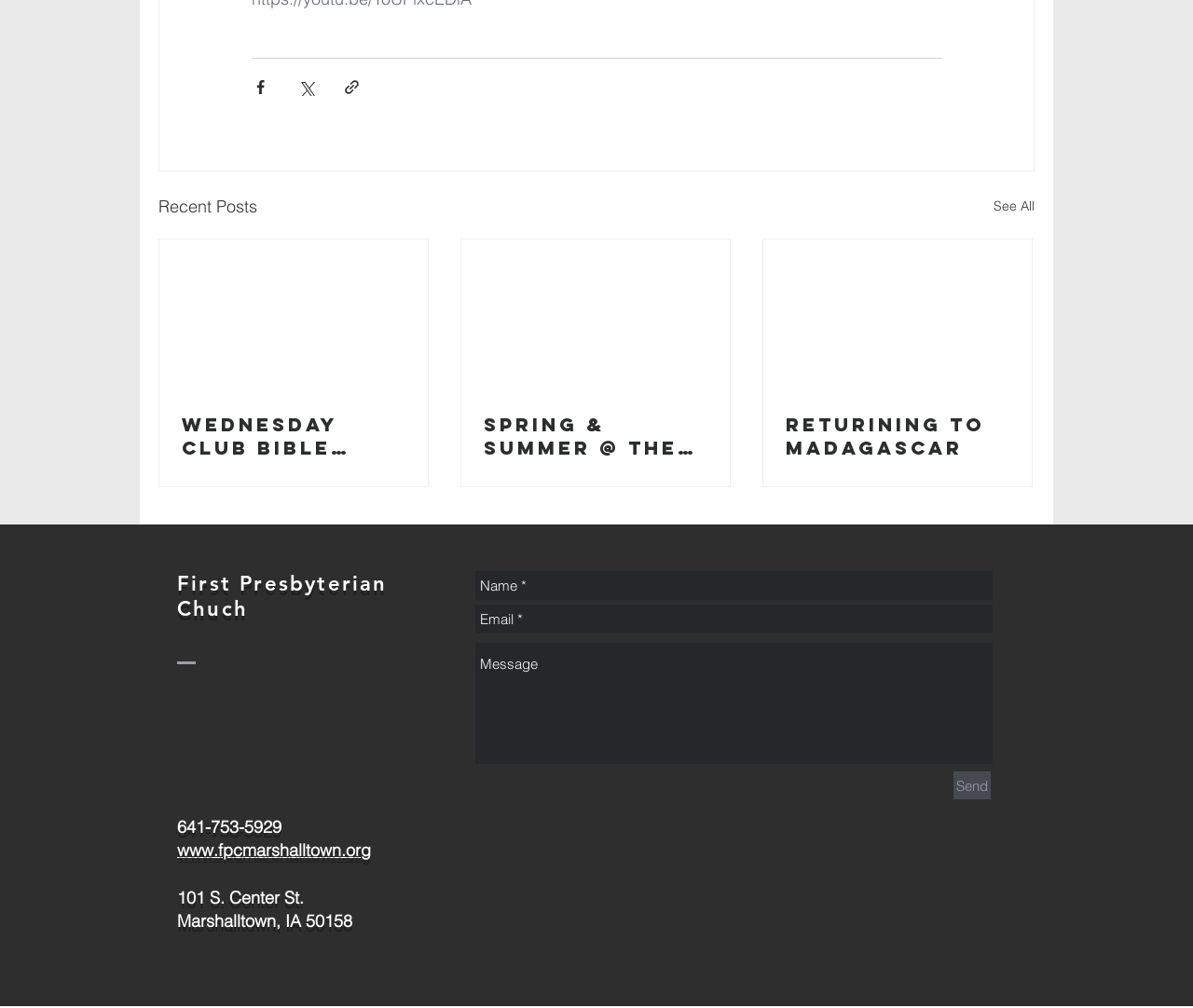What is required to send a message?
Deliver a detailed and extensive answer to the question.

I examined the textbox elements and found that two of them, labeled 'Name *' and 'Email *', have the 'required' attribute set to True. This indicates that these fields must be filled in to send a message.